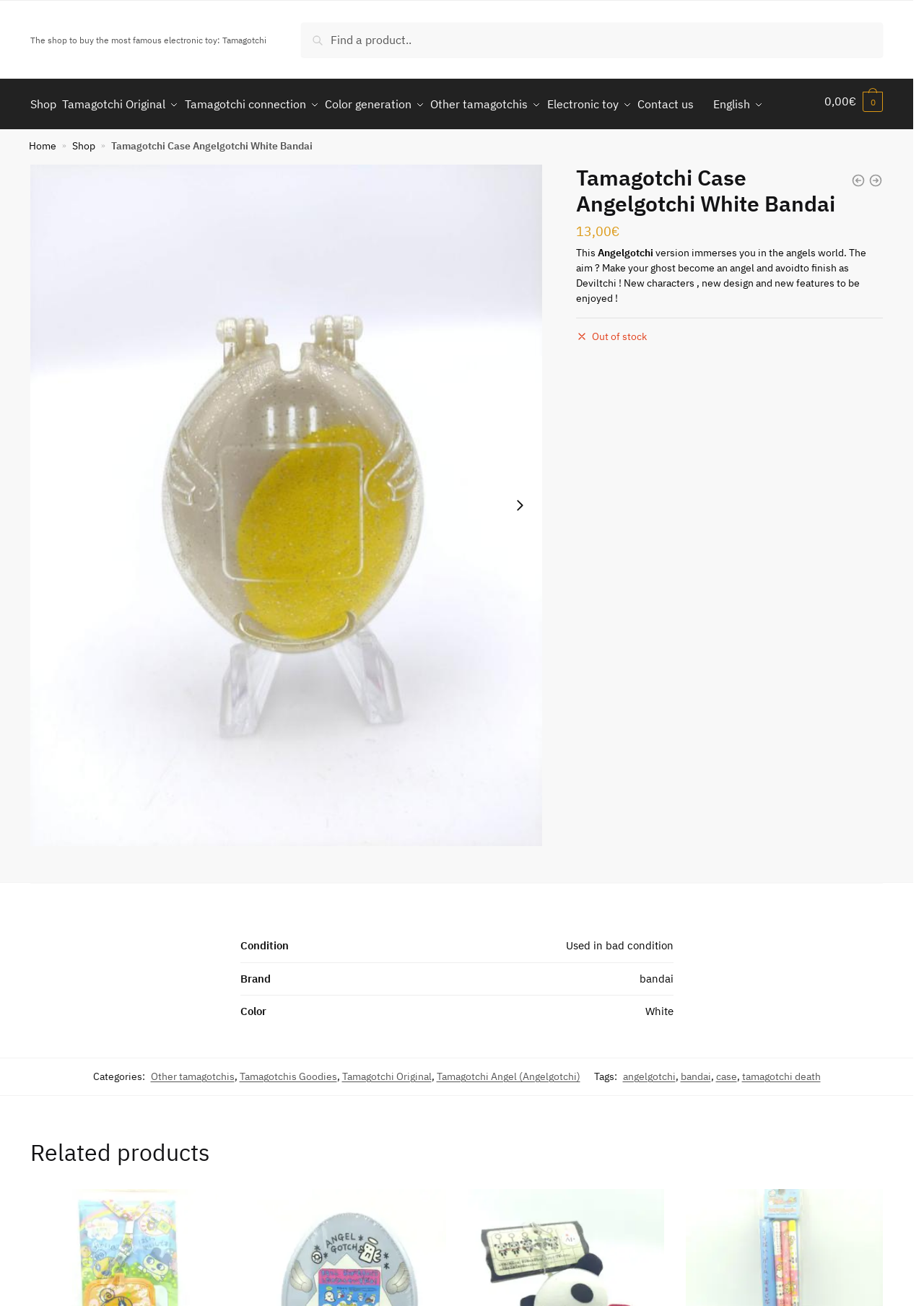Determine the bounding box coordinates for the clickable element to execute this instruction: "Check product categories". Provide the coordinates as four float numbers between 0 and 1, i.e., [left, top, right, bottom].

[0.1, 0.847, 0.159, 0.857]